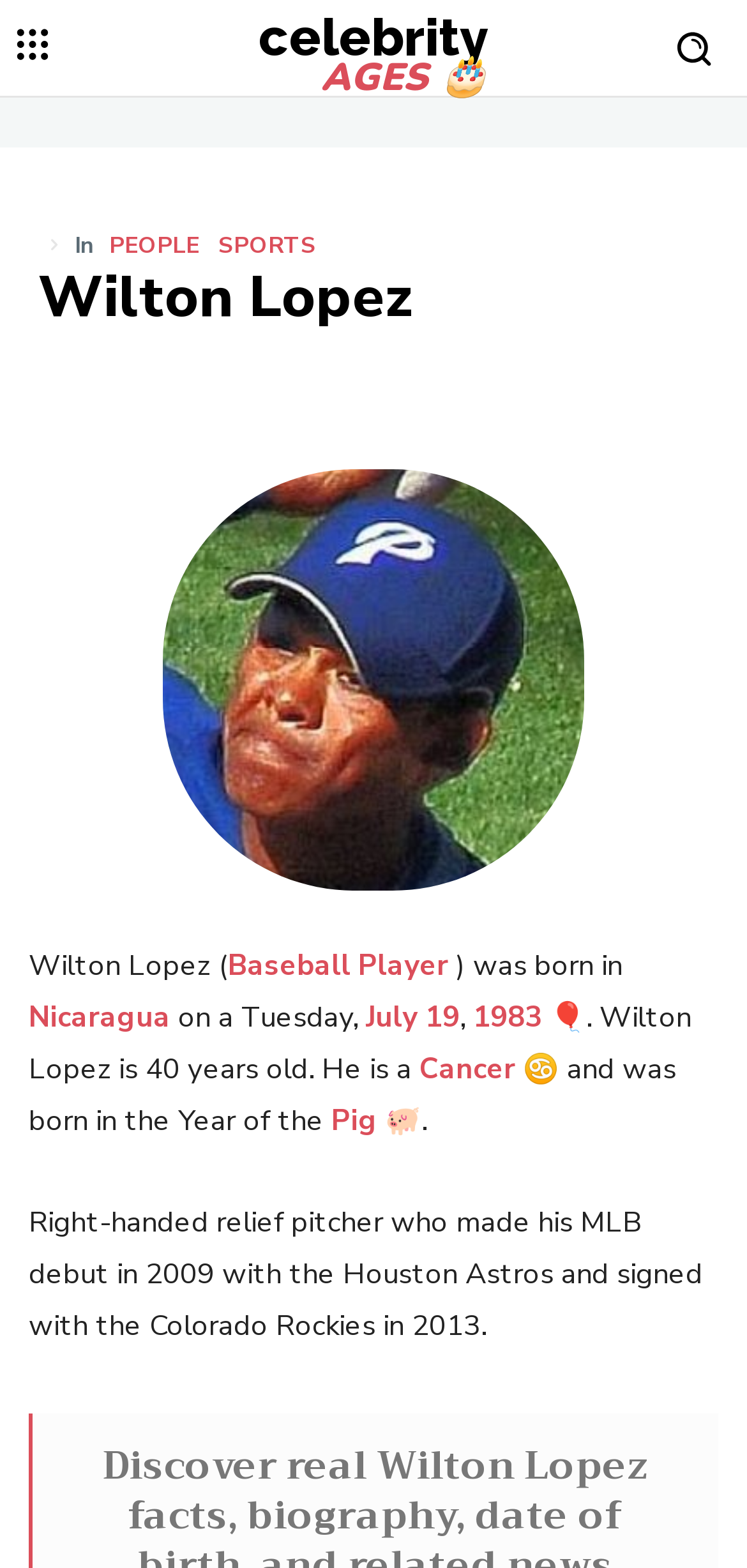Indicate the bounding box coordinates of the element that needs to be clicked to satisfy the following instruction: "click on the 'PEOPLE' link". The coordinates should be four float numbers between 0 and 1, i.e., [left, top, right, bottom].

[0.146, 0.149, 0.267, 0.164]